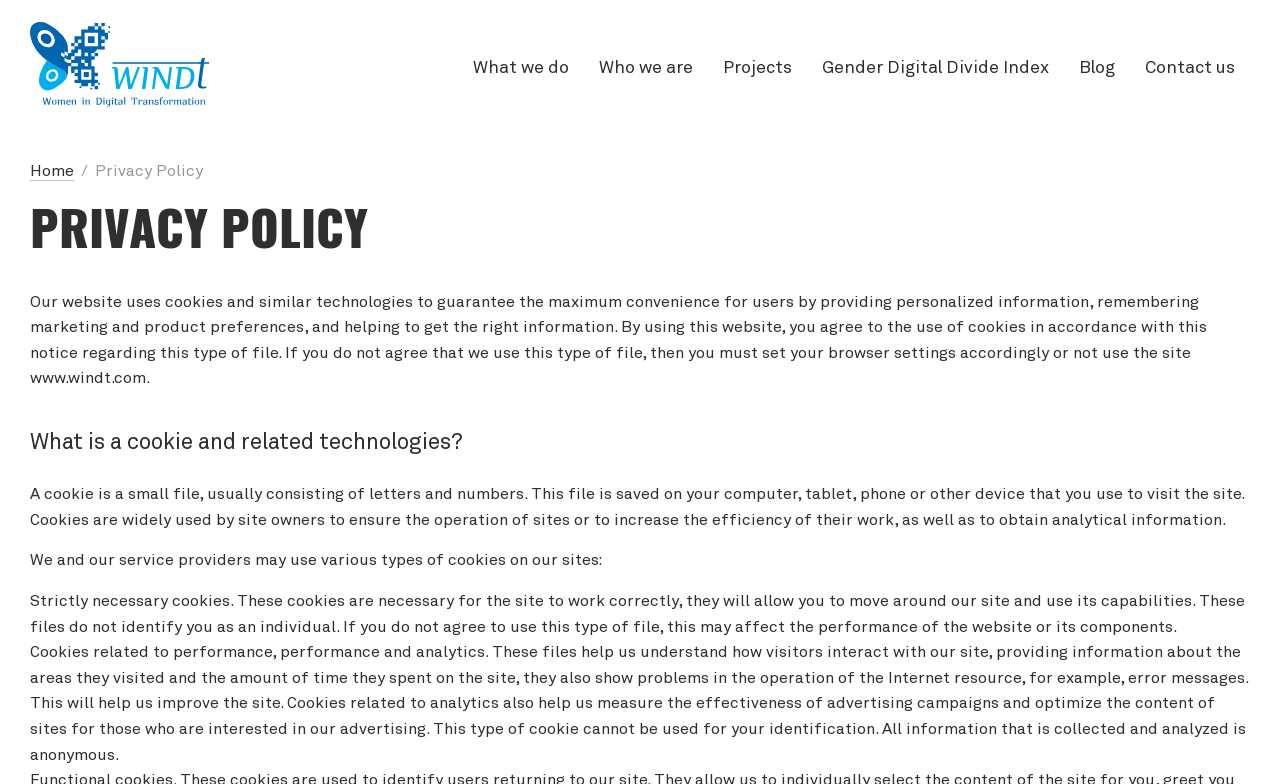Determine the bounding box coordinates of the section I need to click to execute the following instruction: "Visit the website www.windt.com". Provide the coordinates as four float numbers between 0 and 1, i.e., [left, top, right, bottom].

[0.023, 0.474, 0.114, 0.495]